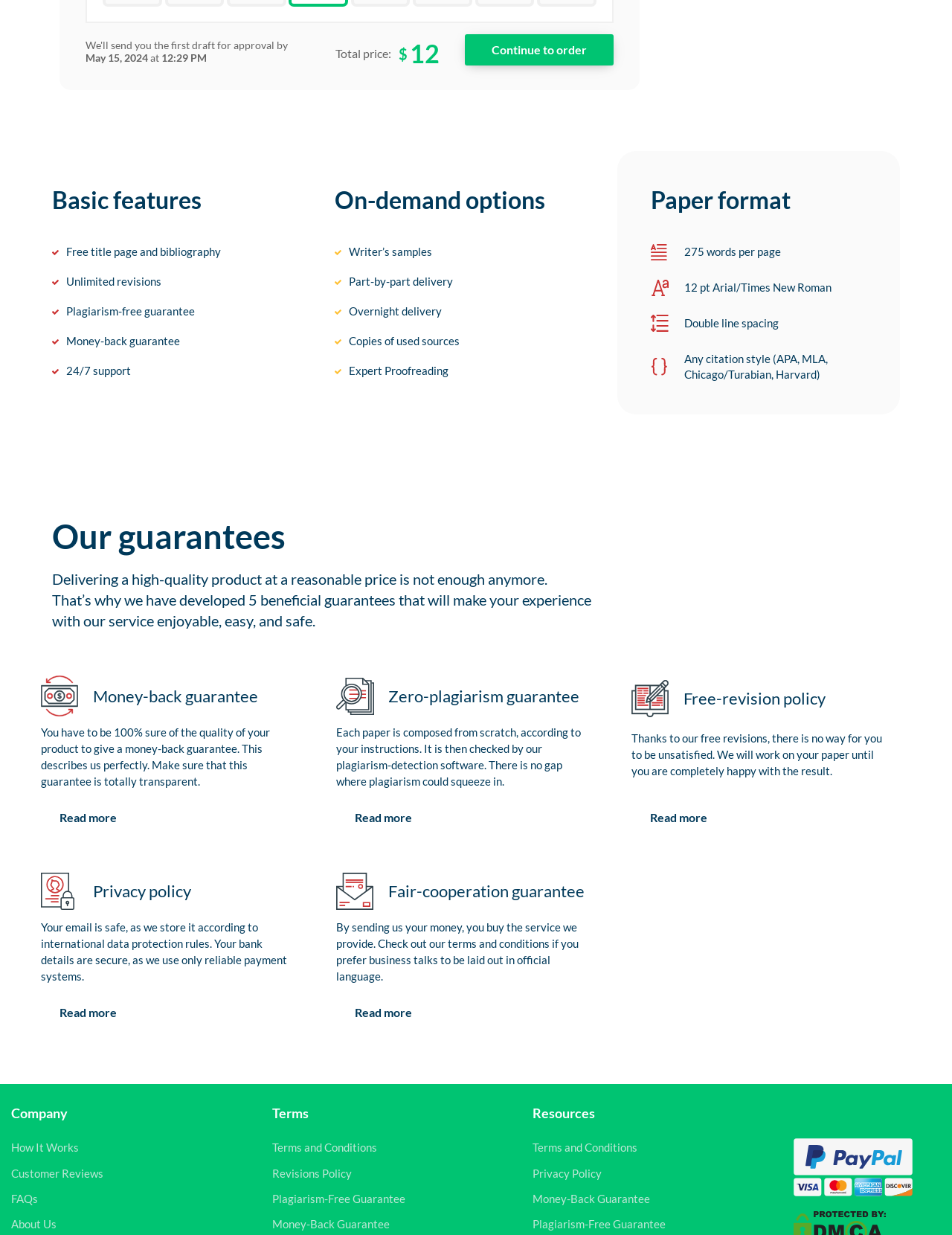Provide the bounding box coordinates of the area you need to click to execute the following instruction: "Read more about the money-back guarantee".

[0.043, 0.65, 0.142, 0.675]